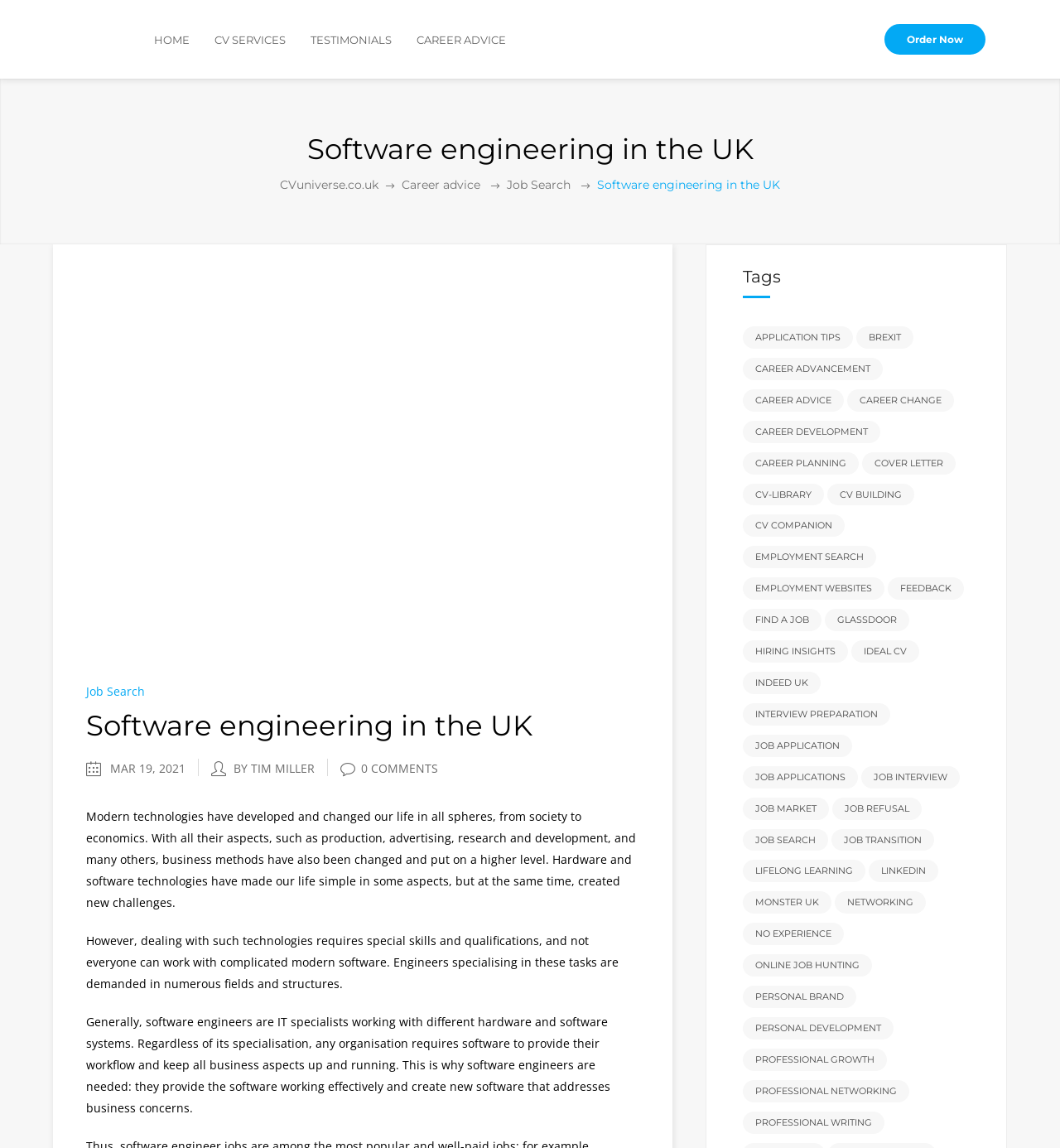Locate the coordinates of the bounding box for the clickable region that fulfills this instruction: "Click the 'Order Now' button".

[0.834, 0.021, 0.93, 0.048]